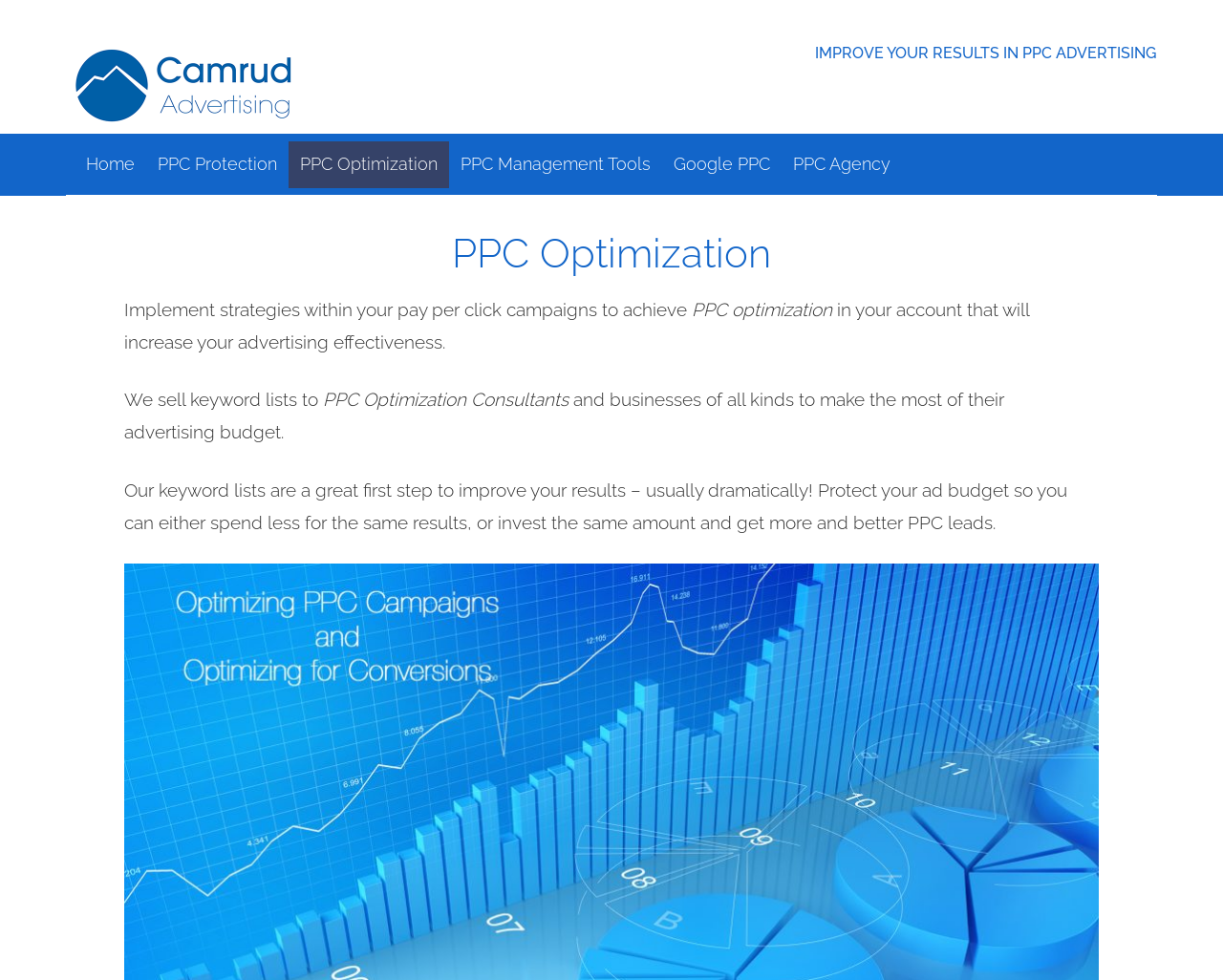Determine the bounding box coordinates in the format (top-left x, top-left y, bottom-right x, bottom-right y). Ensure all values are floating point numbers between 0 and 1. Identify the bounding box of the UI element described by: PPC Protection

[0.12, 0.144, 0.236, 0.192]